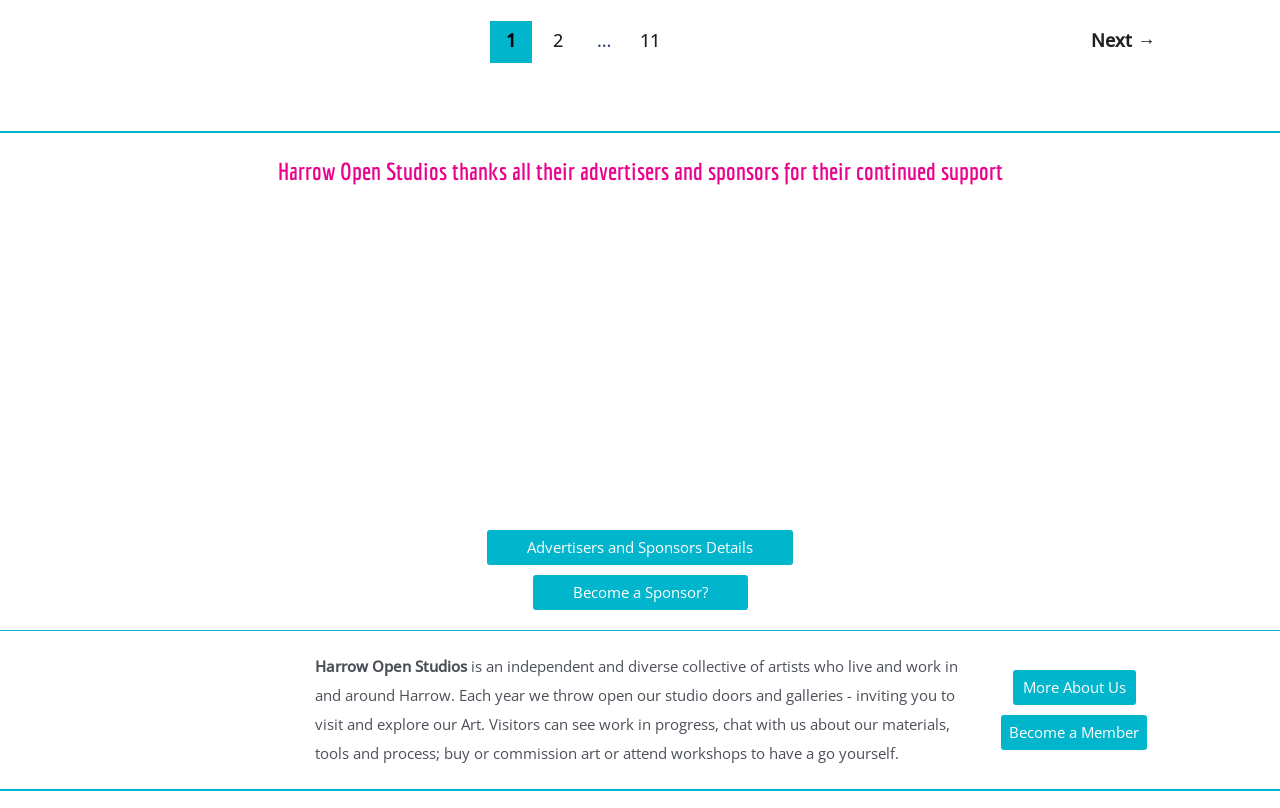Identify the bounding box coordinates of the clickable region to carry out the given instruction: "Learn more about 'Harrow Open Studios Artists'".

[0.076, 0.938, 0.193, 0.967]